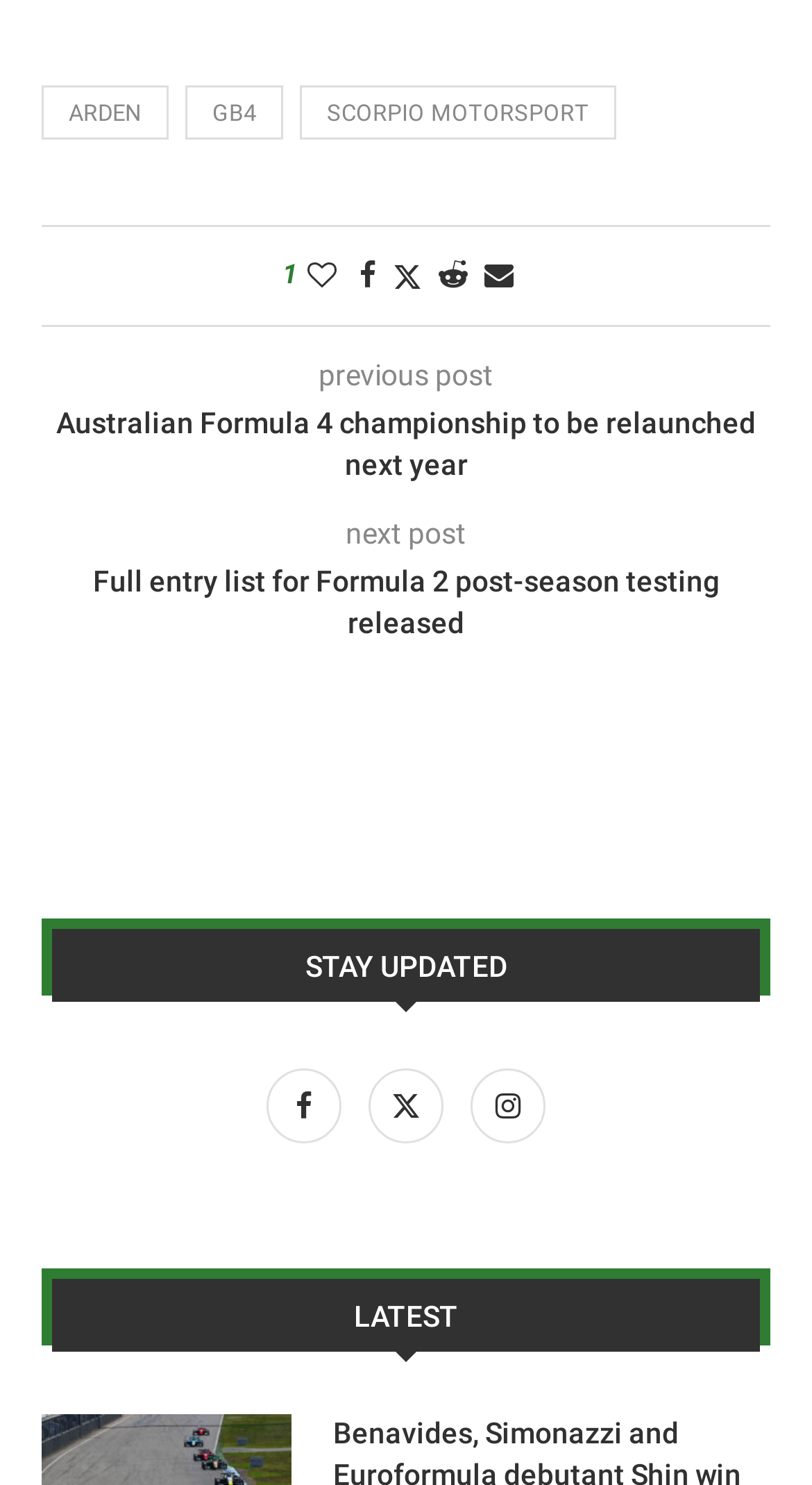Identify the bounding box coordinates for the UI element described as: "Instagram". The coordinates should be provided as four floats between 0 and 1: [left, top, right, bottom].

[0.567, 0.733, 0.685, 0.756]